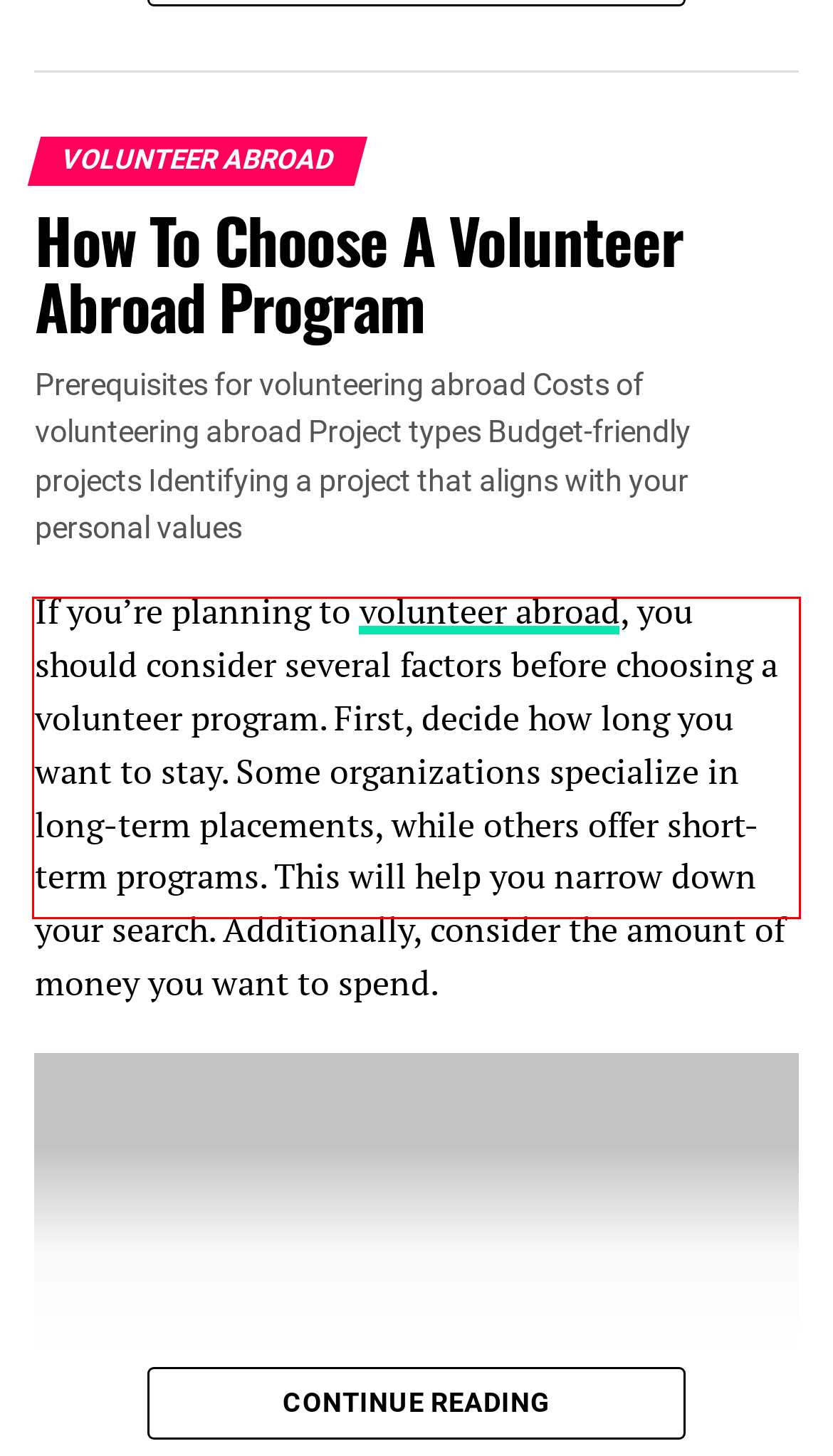Identify the text within the red bounding box on the webpage screenshot and generate the extracted text content.

When choosing a volunteering abroad program, be sure to consider the costs and the length of your stay. A few of these programs are free of charge, and others charge a fee. The fee should cover the organization’s fees, transportation, and accommodation.